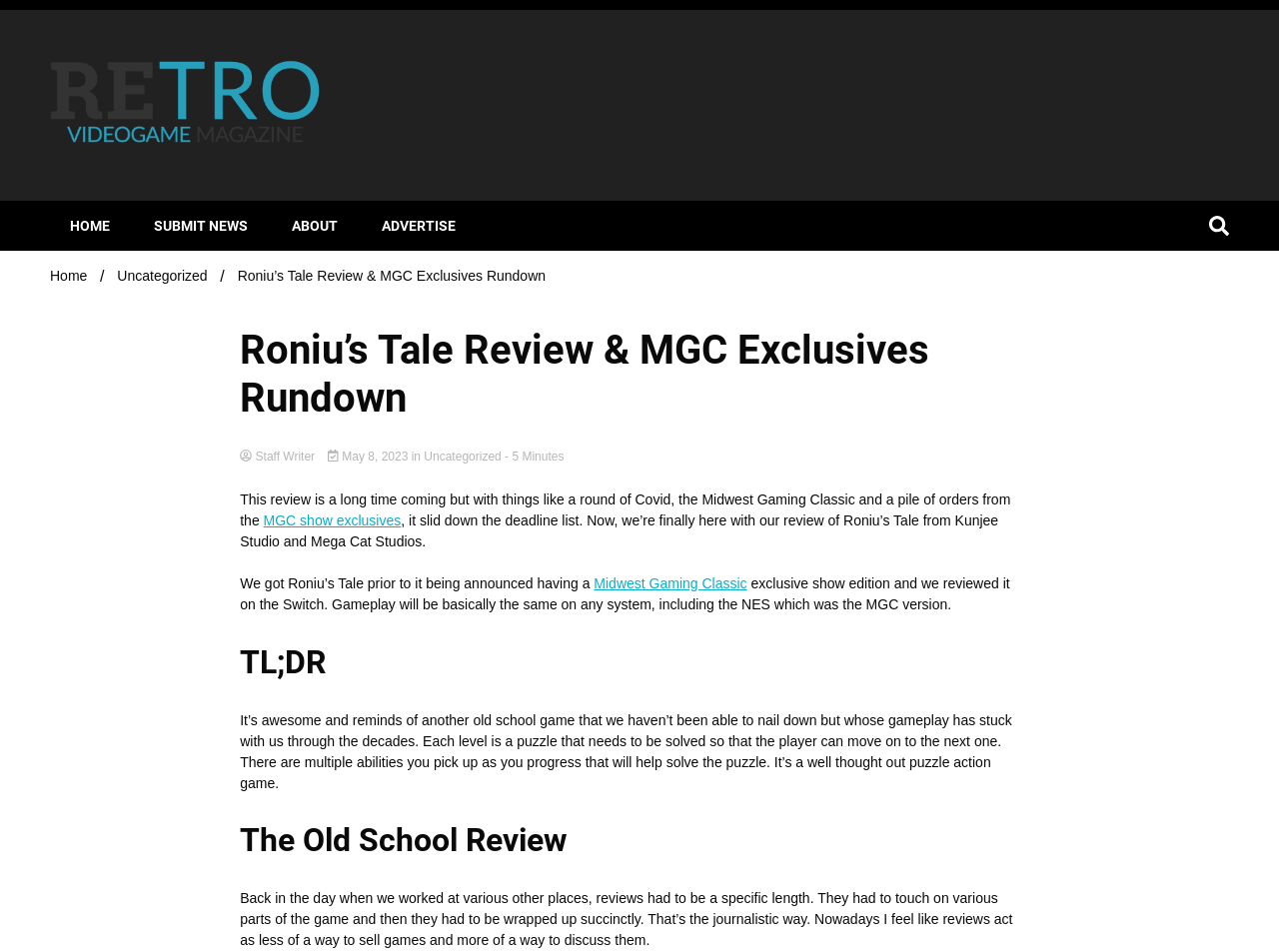Identify the bounding box coordinates of the region that needs to be clicked to carry out this instruction: "learn about LA CAUSA". Provide these coordinates as four float numbers ranging from 0 to 1, i.e., [left, top, right, bottom].

None